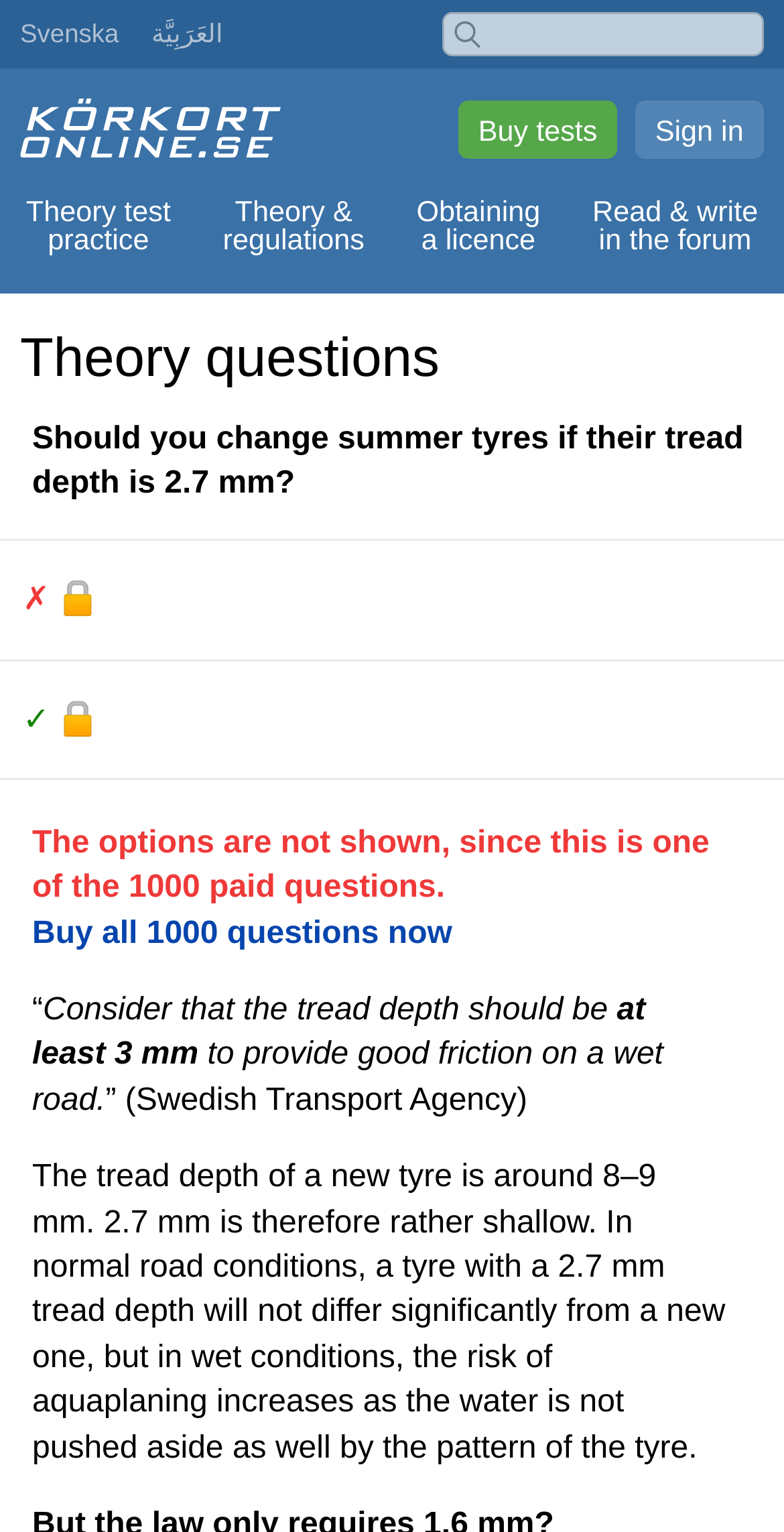Can you pinpoint the bounding box coordinates for the clickable element required for this instruction: "Visit Theory test practice page"? The coordinates should be four float numbers between 0 and 1, i.e., [left, top, right, bottom].

[0.0, 0.122, 0.251, 0.175]